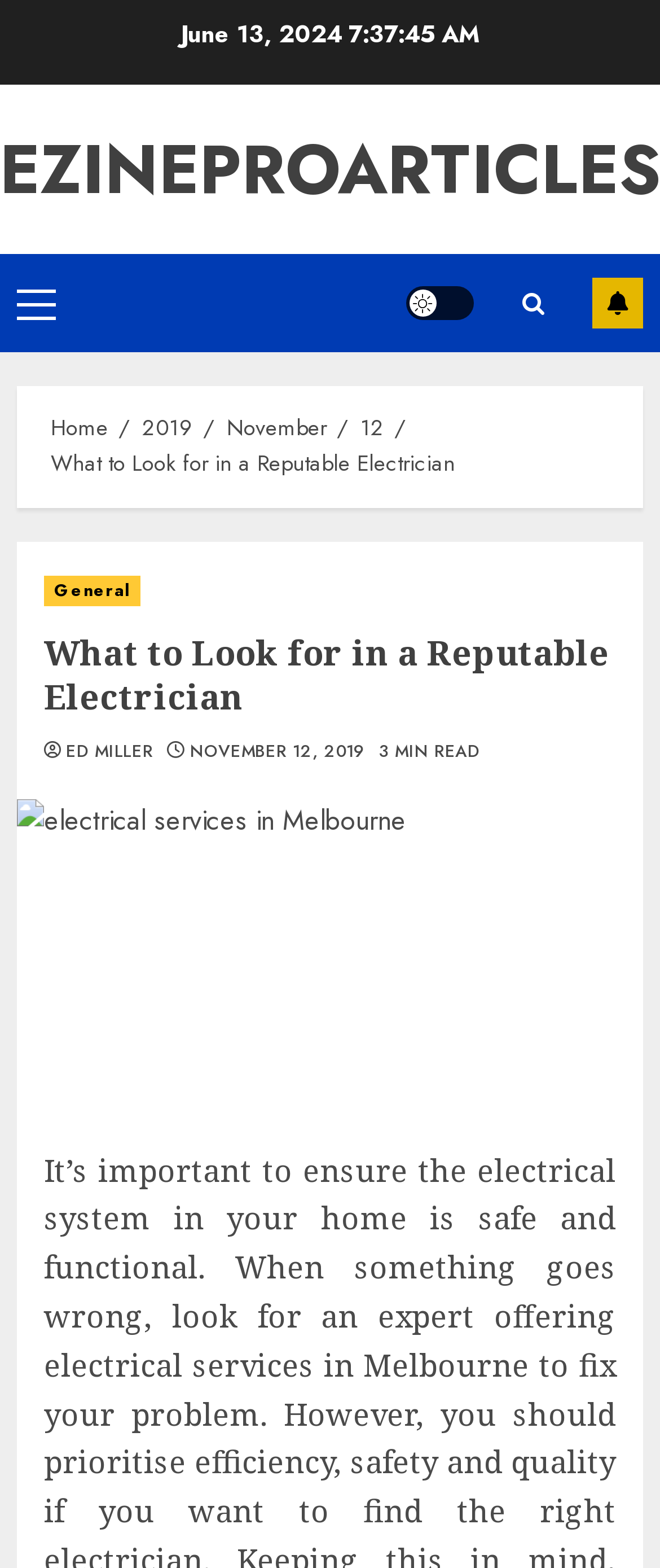Can you look at the image and give a comprehensive answer to the question:
Who is the author of the article?

I found the author of the article by looking at the article header section, where it says 'ED MILLER'.